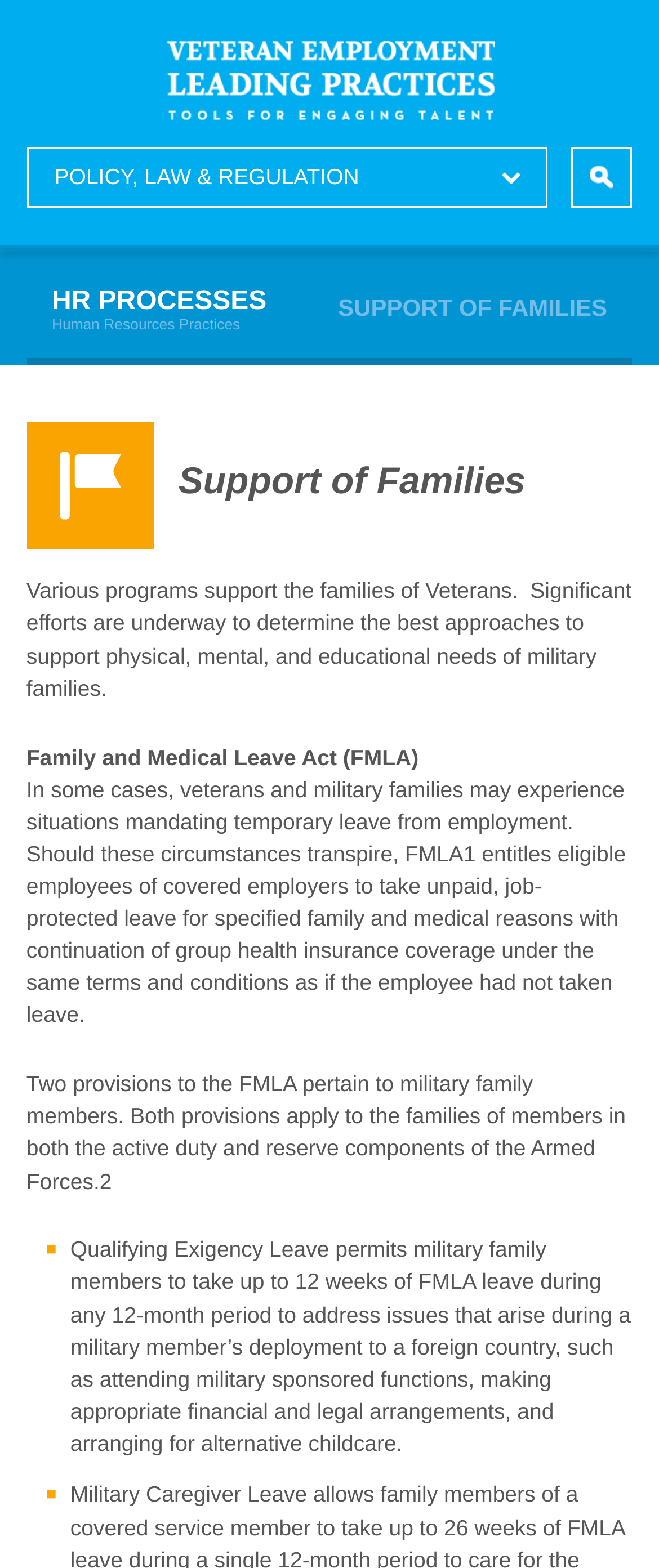Based on the provided description, "Search", find the bounding box of the corresponding UI element in the screenshot.

[0.868, 0.094, 0.96, 0.133]